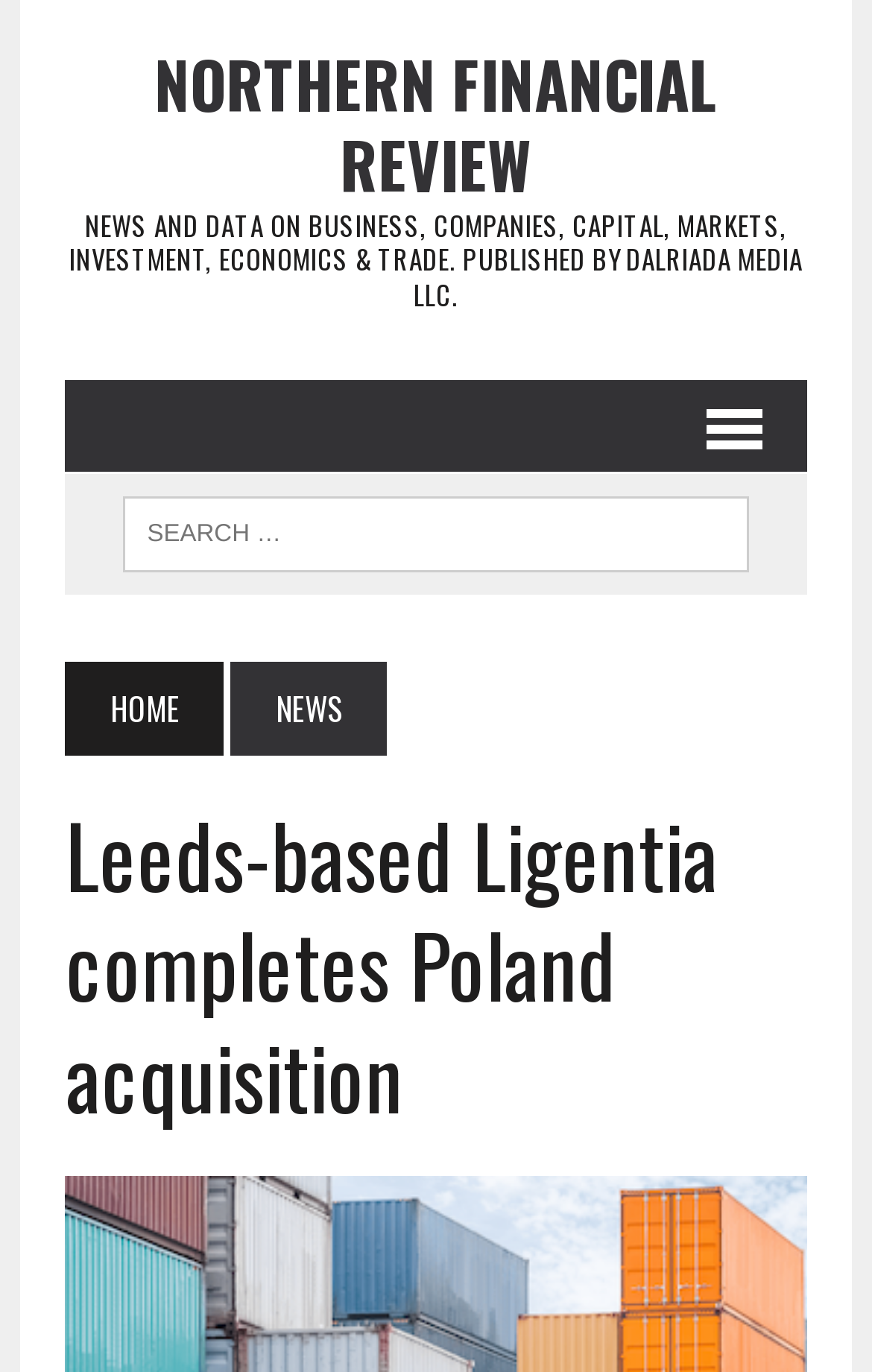Give a detailed overview of the webpage's appearance and contents.

The webpage is about Northern Financial Review, a publication that provides news and data on business, companies, capital, markets, investment, economics, and trade. At the top-left corner, there is a link to the Northern Financial Review homepage. Below it, there are two headings that describe the publication's focus.

To the right of the Northern Financial Review link, there is a menu link with a popup. Below this menu link, there is a complementary section that contains a search bar. The search bar has a label "SEARCH FOR:" and allows users to search for specific content.

On the top navigation bar, there are two links: "HOME" and "NEWS". The "NEWS" link is followed by a header section that contains a heading with the title "Leeds-based Ligentia completes Poland acquisition", which is the main topic of the webpage. This heading is positioned near the top-center of the page.